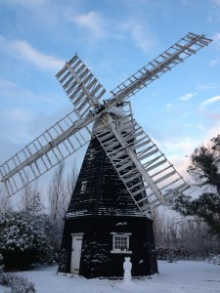What is covering the ground around the windmill?
Could you please answer the question thoroughly and with as much detail as possible?

According to the caption, 'a blanket of snow covers the ground' surrounding the windmill, which implies that the ground is covered with snow.